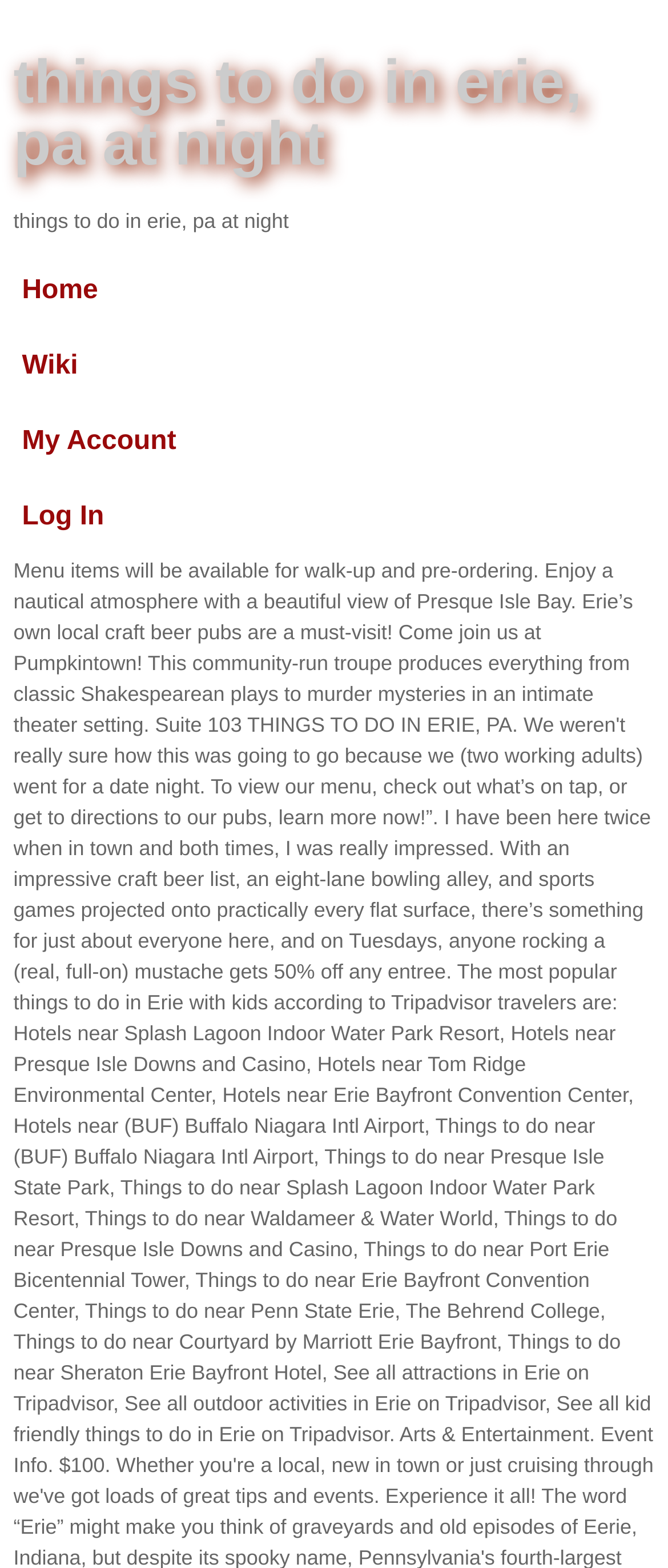Mark the bounding box of the element that matches the following description: "My Account".

[0.02, 0.26, 0.98, 0.304]